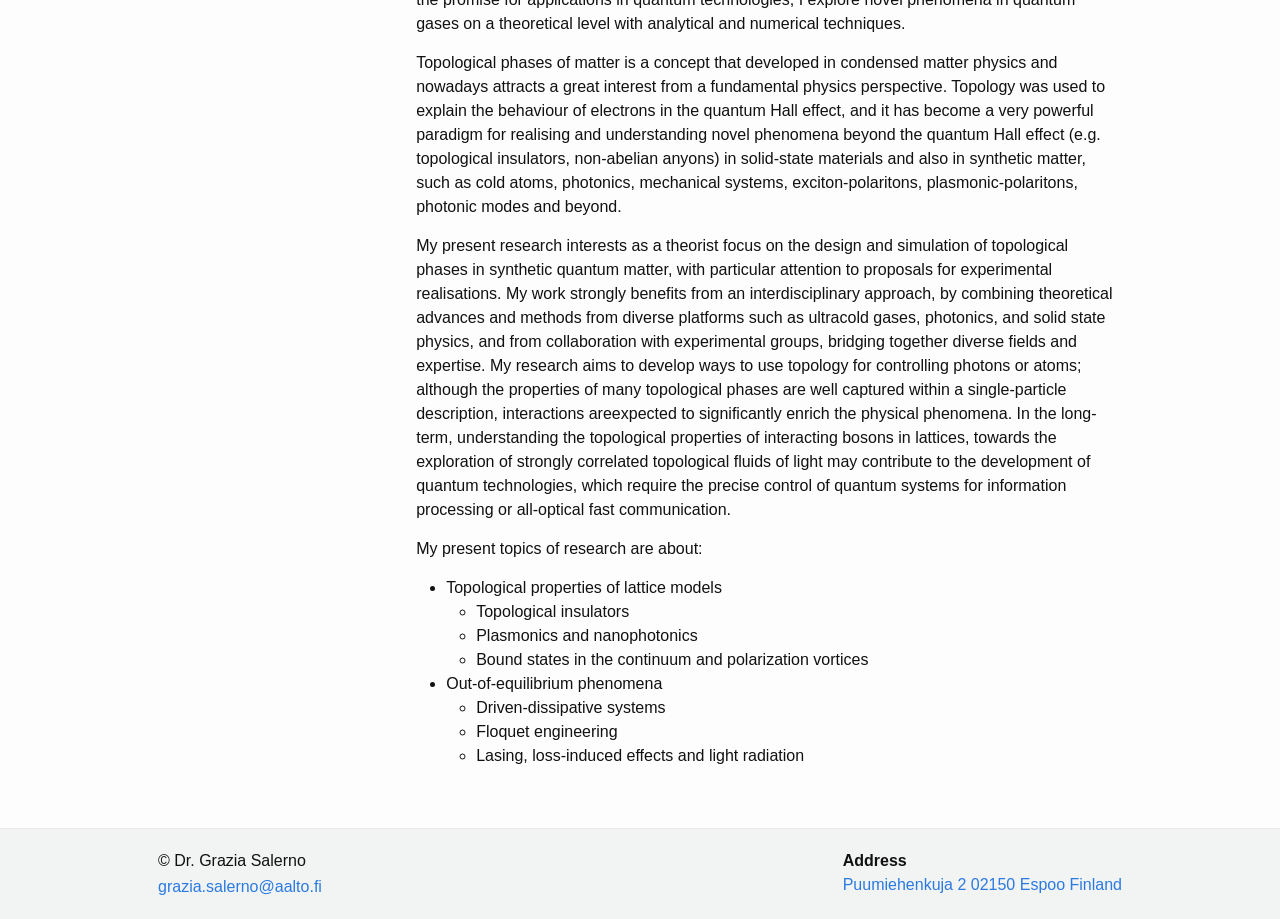Find the bounding box coordinates for the HTML element described in this sentence: "grazia.salerno@aalto.fi". Provide the coordinates as four float numbers between 0 and 1, in the format [left, top, right, bottom].

[0.123, 0.955, 0.251, 0.974]